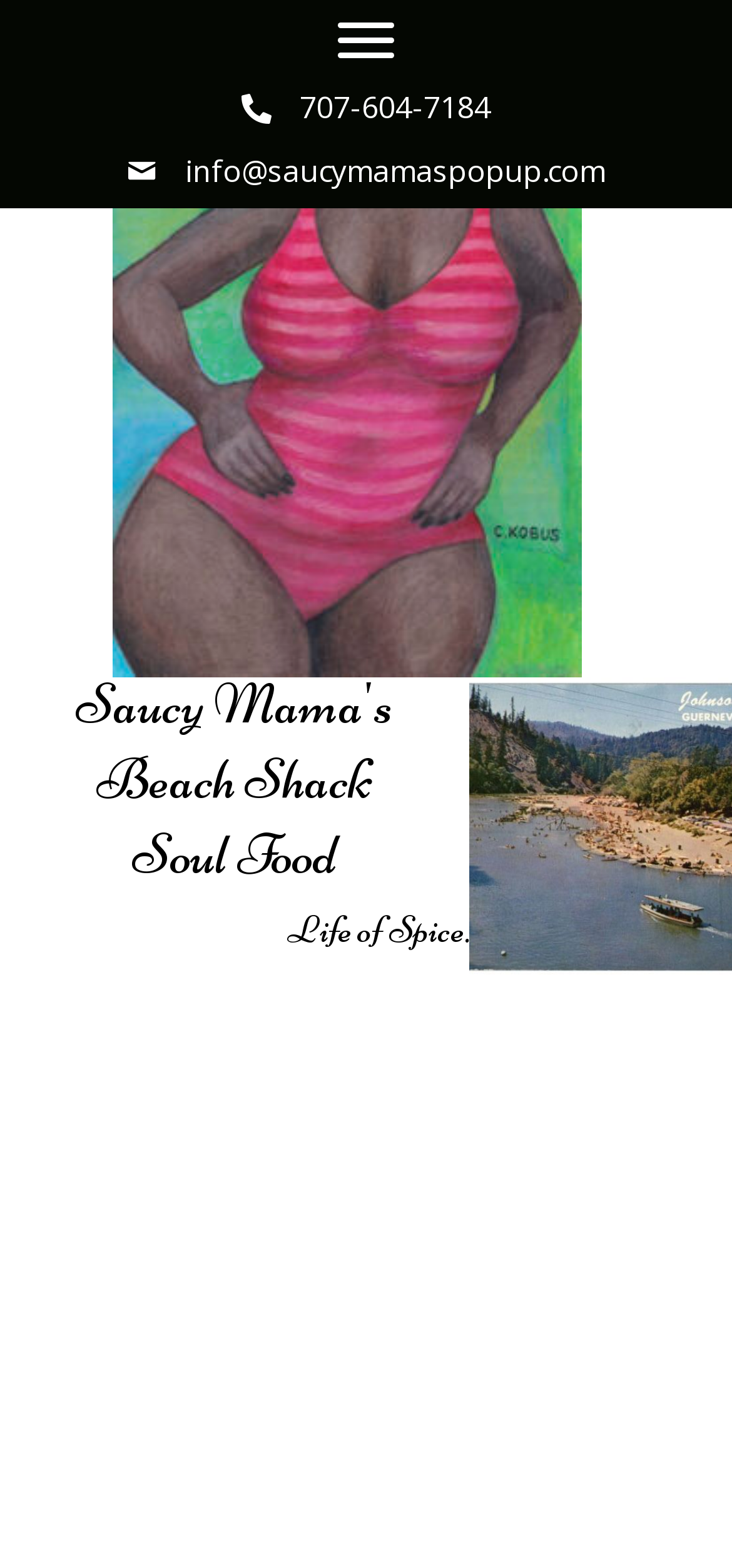Provide a brief response to the question below using one word or phrase:
What is the name of the image on the page?

Saucy Mamma Dress